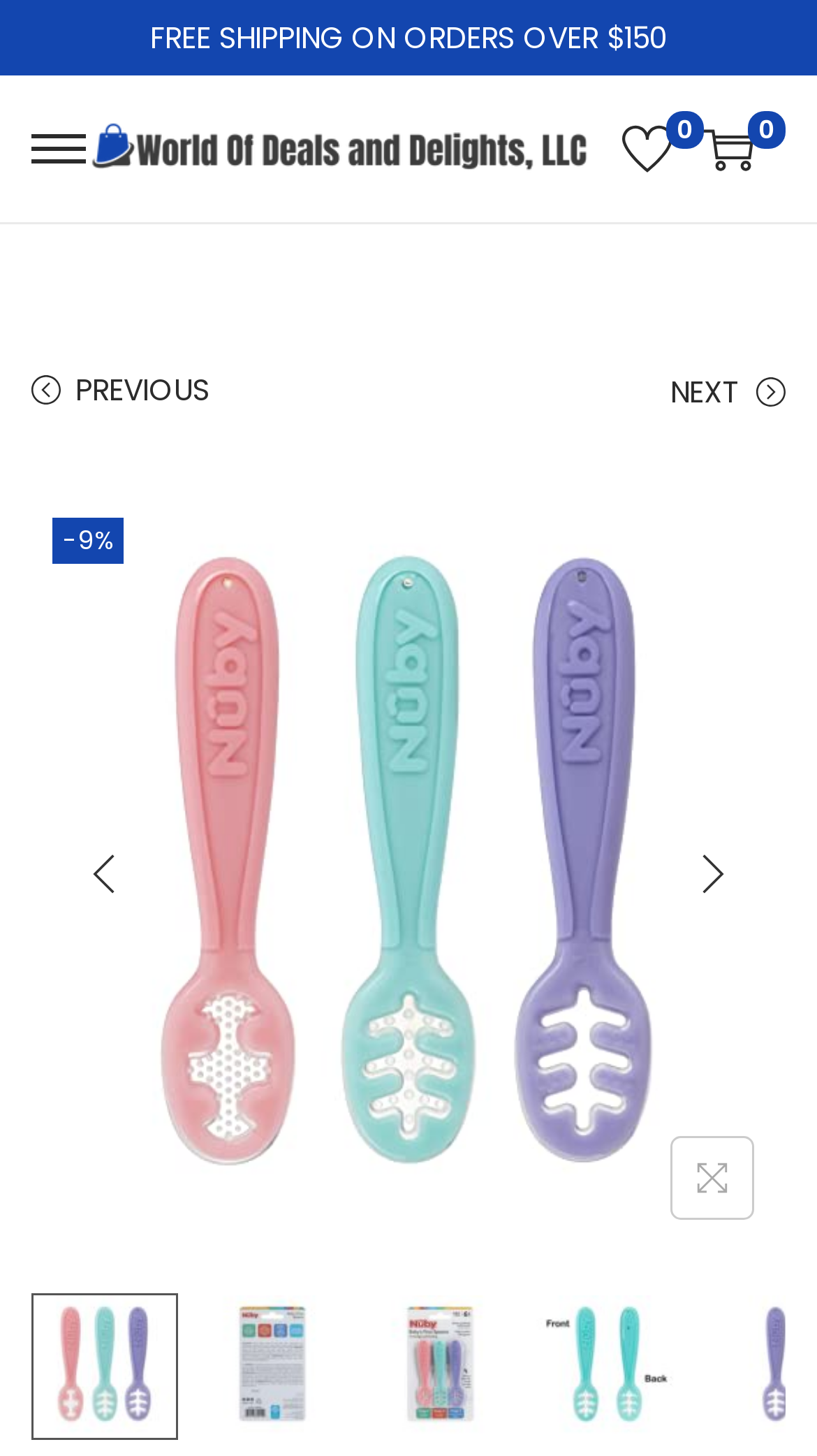Locate the bounding box coordinates of the area that needs to be clicked to fulfill the following instruction: "Search for a product". The coordinates should be in the format of four float numbers between 0 and 1, namely [left, top, right, bottom].

[0.1, 0.471, 0.9, 0.557]